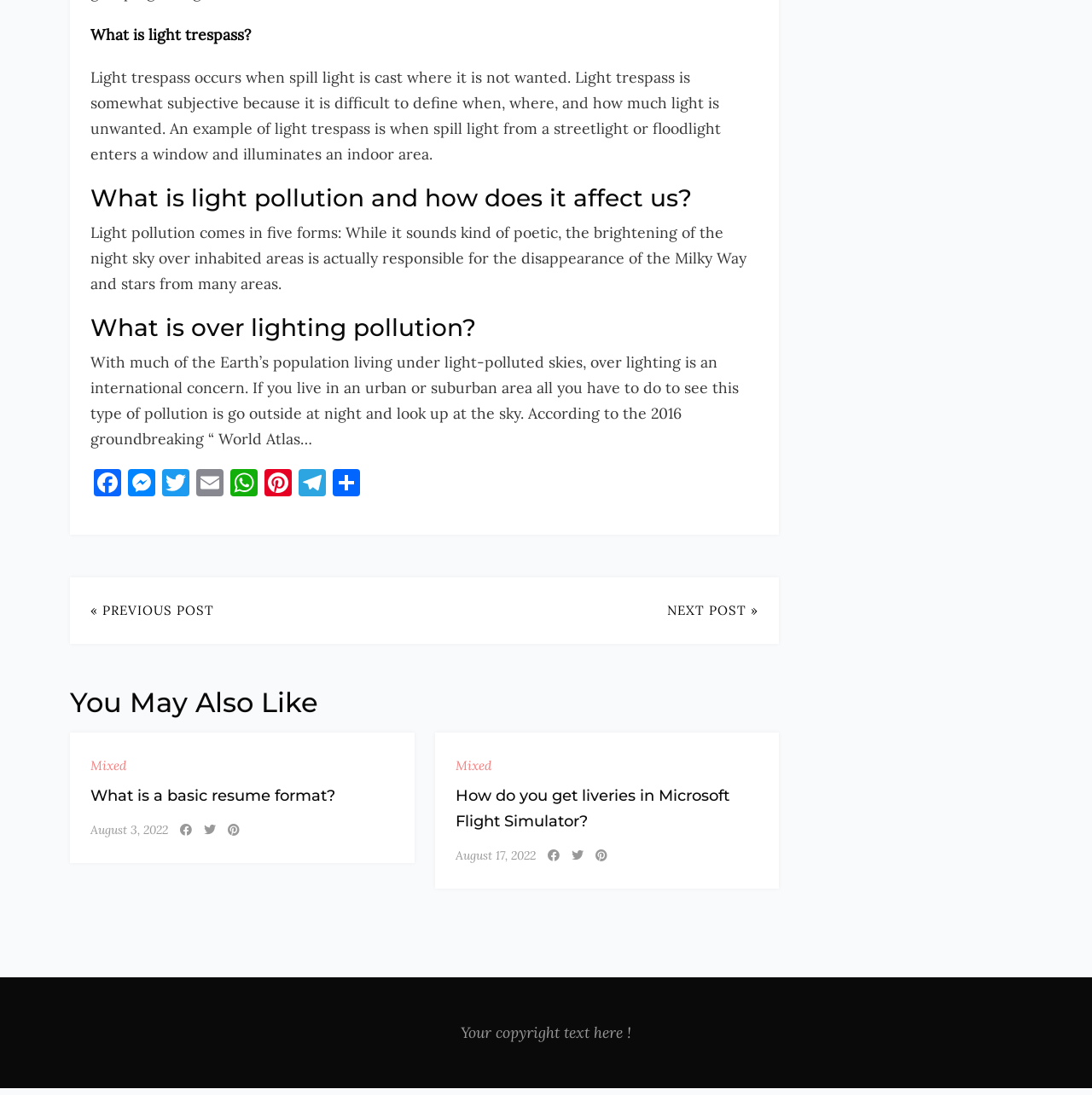Please locate the bounding box coordinates of the element that needs to be clicked to achieve the following instruction: "Go to the 'NEXT POST »'". The coordinates should be four float numbers between 0 and 1, i.e., [left, top, right, bottom].

[0.611, 0.546, 0.695, 0.569]